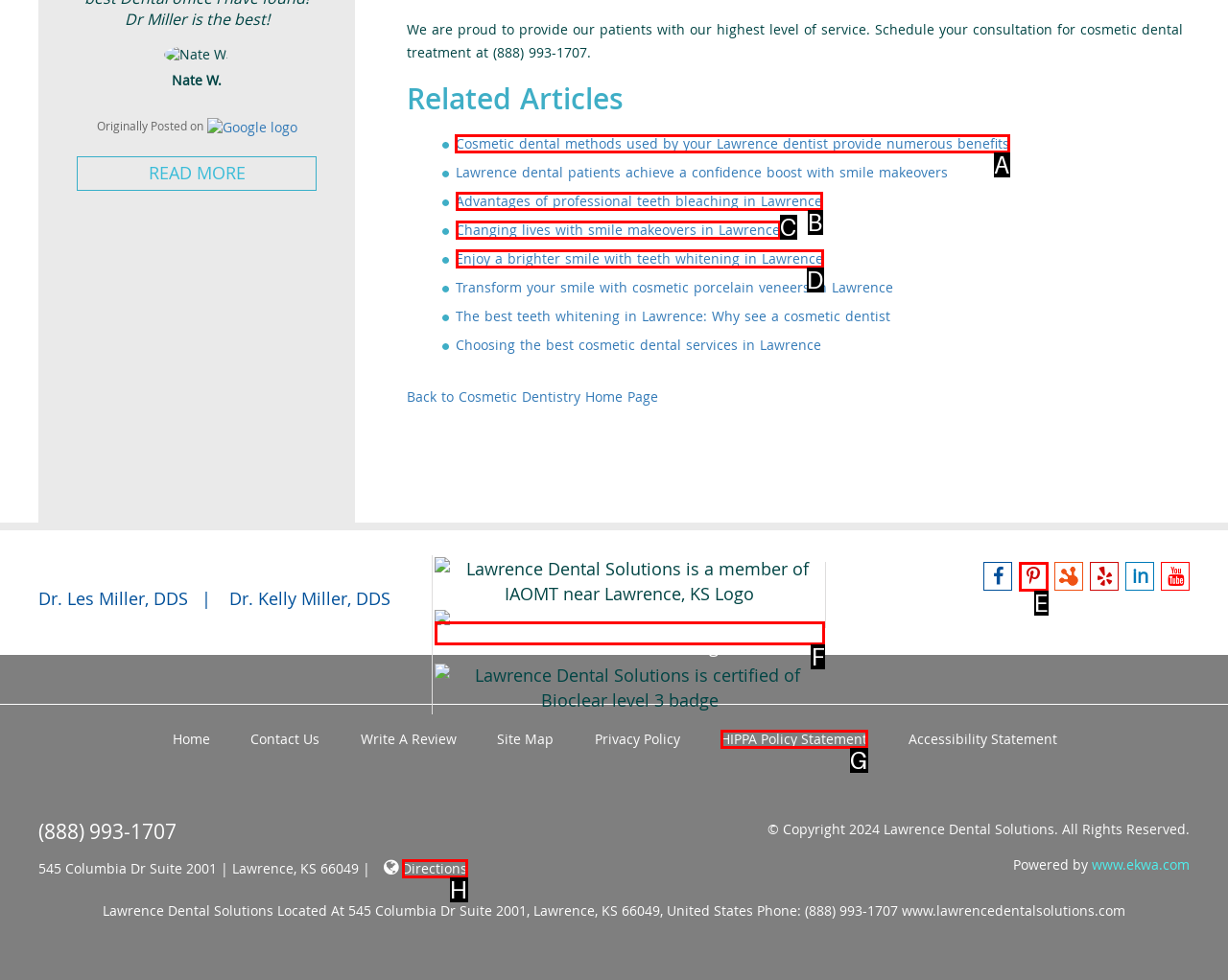Determine which HTML element to click for this task: Read more about cosmetic dental methods Provide the letter of the selected choice.

A